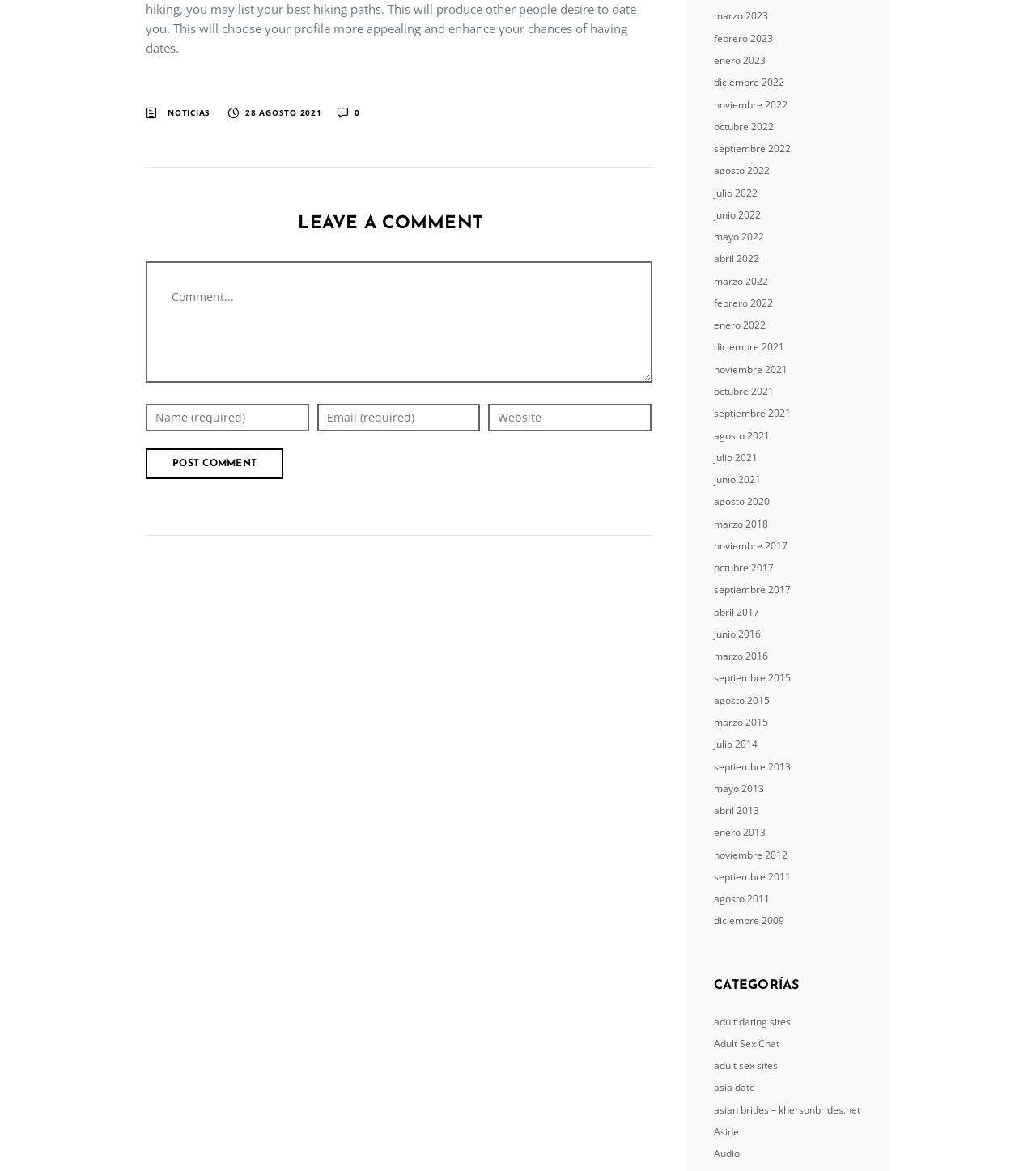Provide the bounding box coordinates of the section that needs to be clicked to accomplish the following instruction: "Select a month from the archive links."

[0.689, 0.007, 0.741, 0.021]